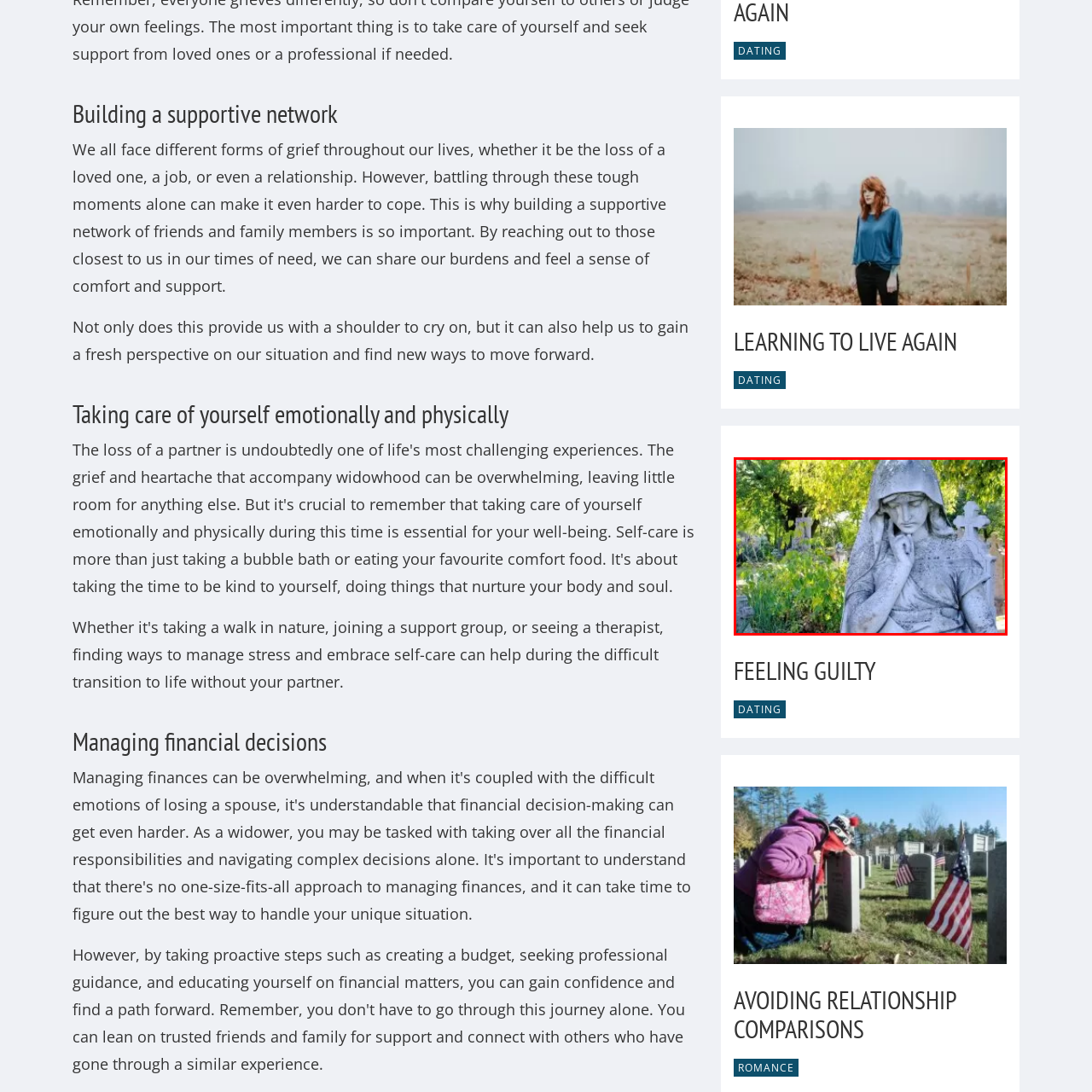Craft a detailed and vivid caption for the image that is highlighted by the red frame.

The image captures a poignant stone statue of a woman, embodying a sense of contemplation and melancholy. Dressed in a flowing garment and a hood, she appears to be lost in thought, her finger gently pressed to her lips in a gesture of reflection or sorrow. The background, adorned with lush greenery and weathered gravestones, enhances the somber yet serene atmosphere. This representation resonates with themes of grief and support, echoing the importance of building a supportive network during difficult times, as suggested in the surrounding text. The statue serves as a poignant reminder of the emotional journeys we all navigate, highlighting the significance of connection and empathy in the face of loss.